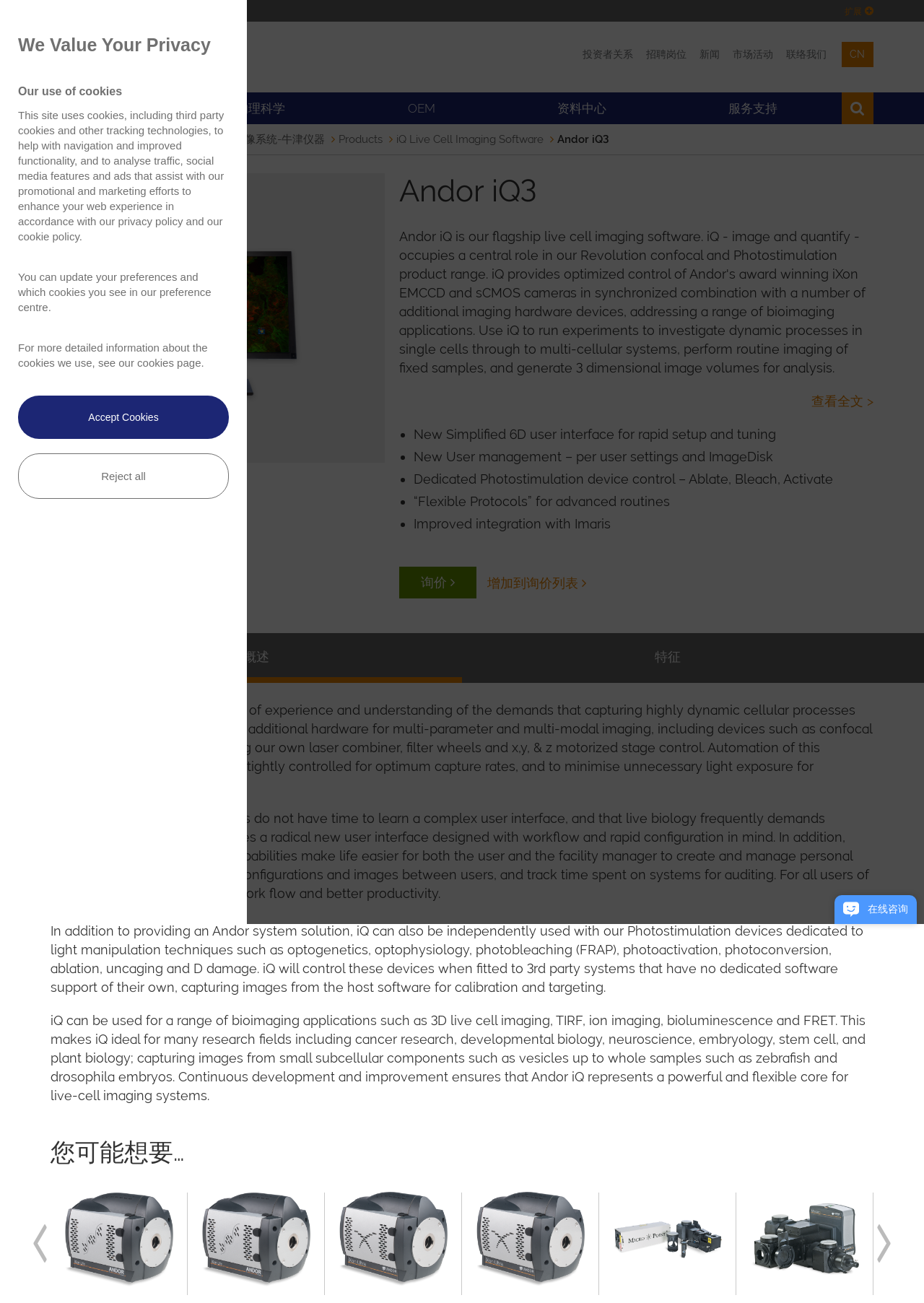Please locate the bounding box coordinates of the region I need to click to follow this instruction: "Click the '询价' button".

[0.432, 0.435, 0.516, 0.459]